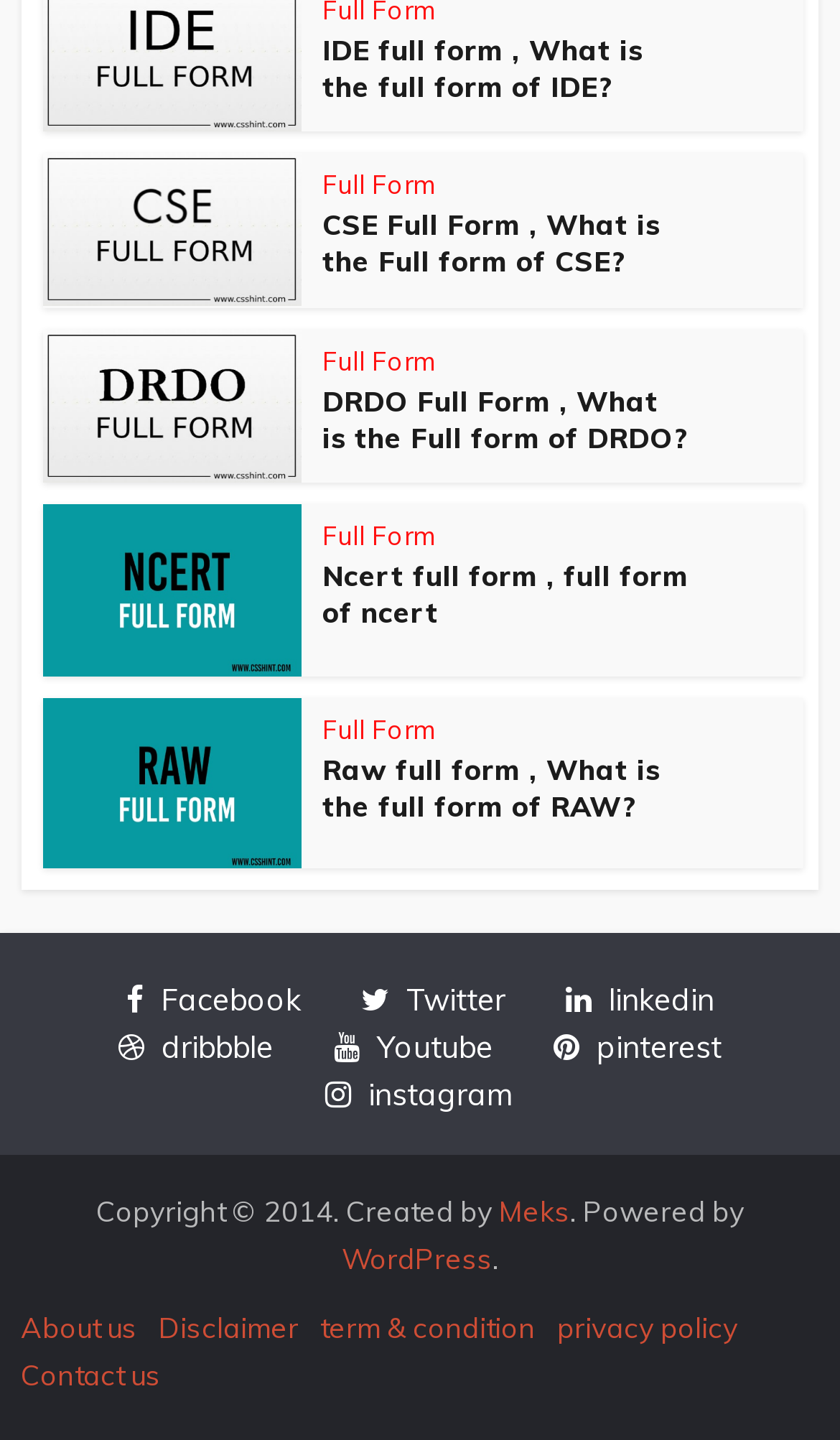Utilize the information from the image to answer the question in detail:
What is the copyright year mentioned on the webpage?

The webpage has a static text 'Copyright © 2014. Created by' which mentions the copyright year as 2014.